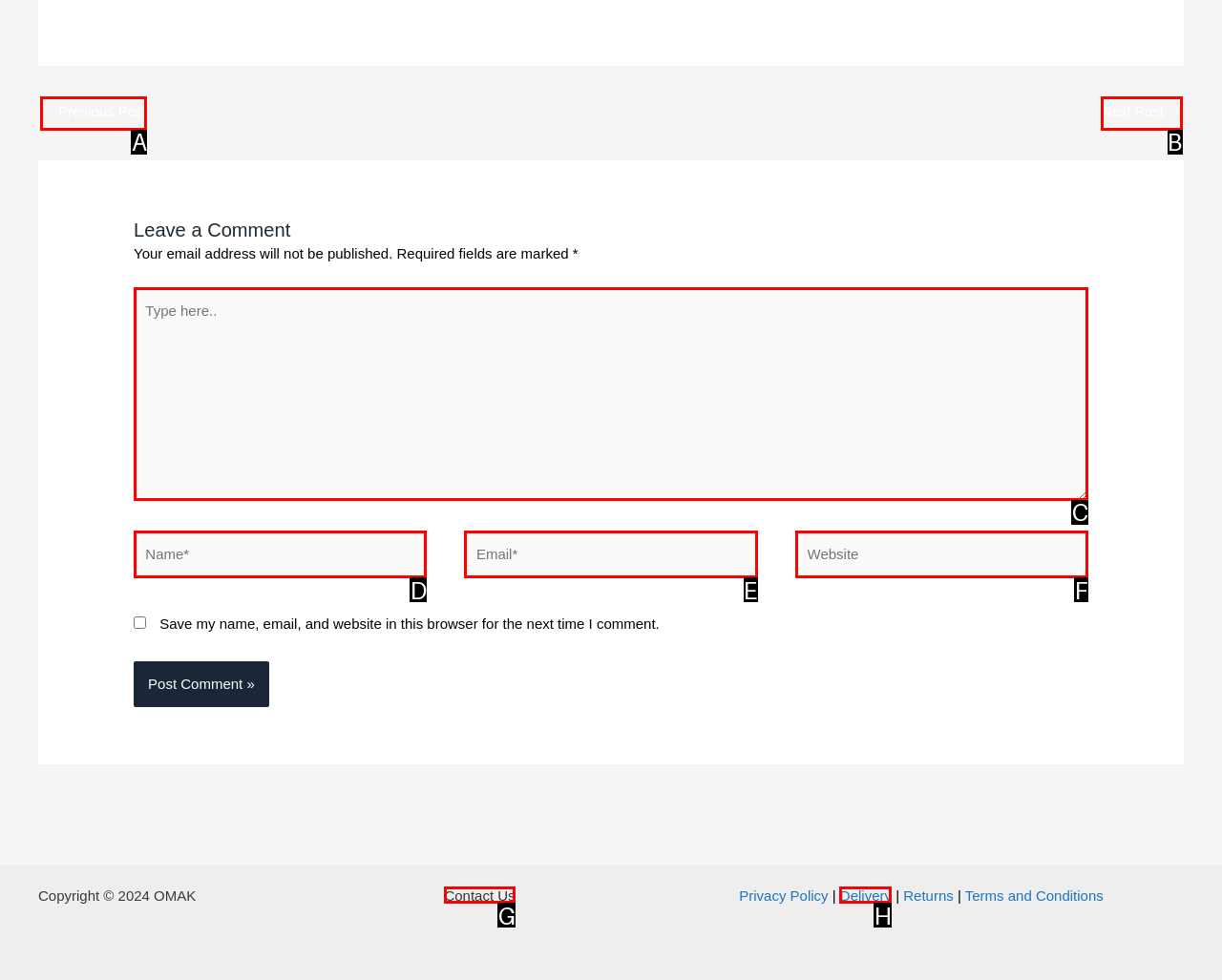Based on the provided element description: Contact Us, identify the best matching HTML element. Respond with the corresponding letter from the options shown.

G